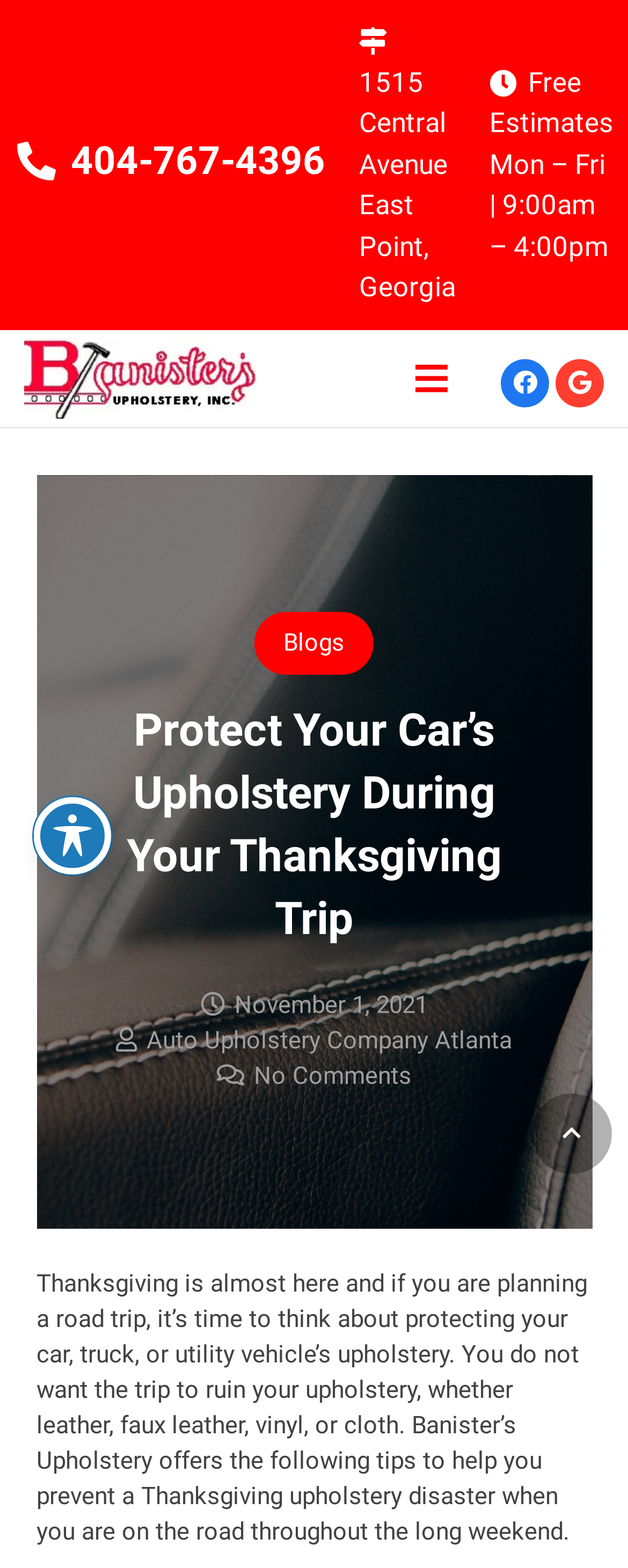Please find the bounding box coordinates of the element that must be clicked to perform the given instruction: "Visit the company's Facebook page". The coordinates should be four float numbers from 0 to 1, i.e., [left, top, right, bottom].

[0.797, 0.229, 0.874, 0.259]